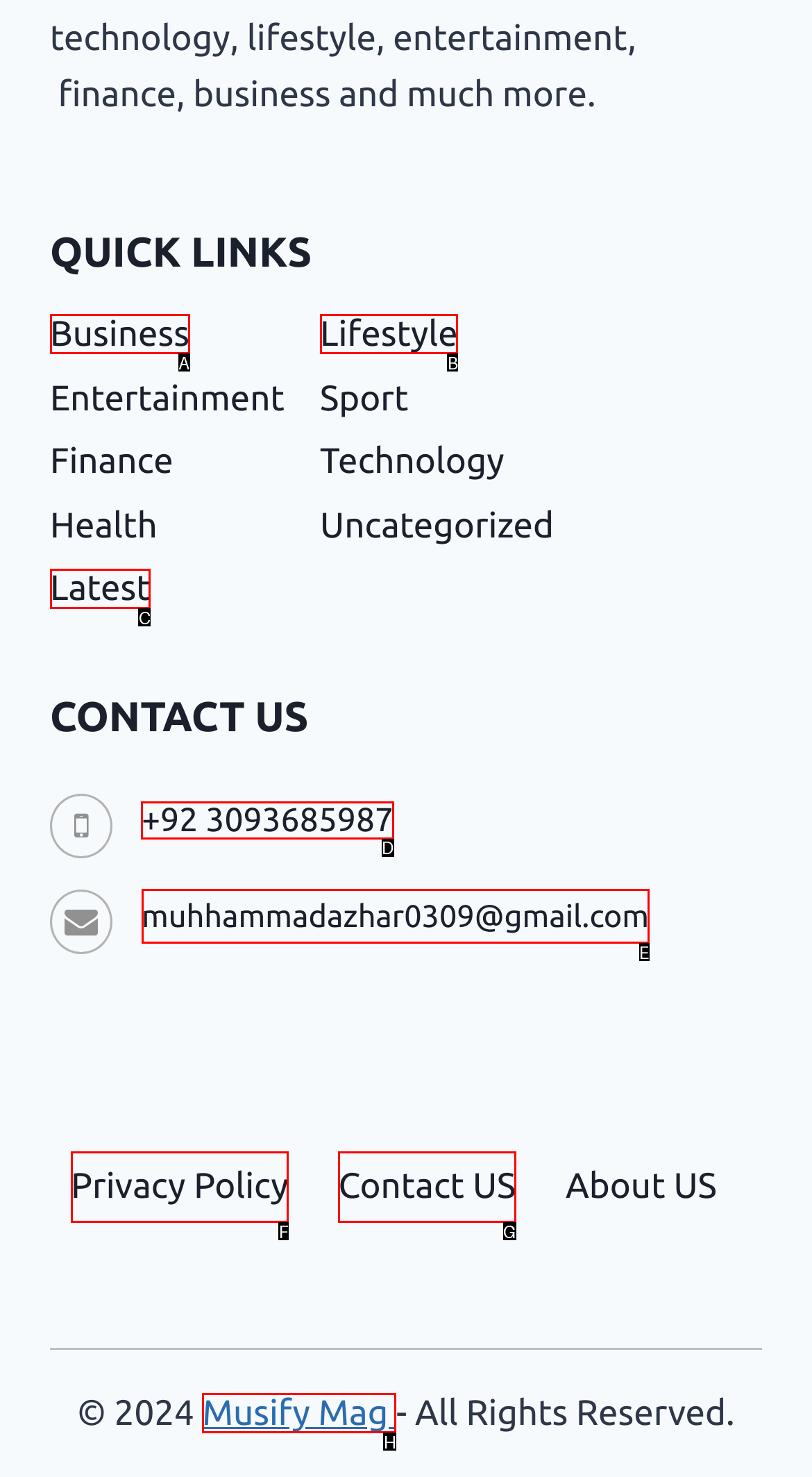Choose the HTML element that should be clicked to accomplish the task: Contact us through phone number. Answer with the letter of the chosen option.

D